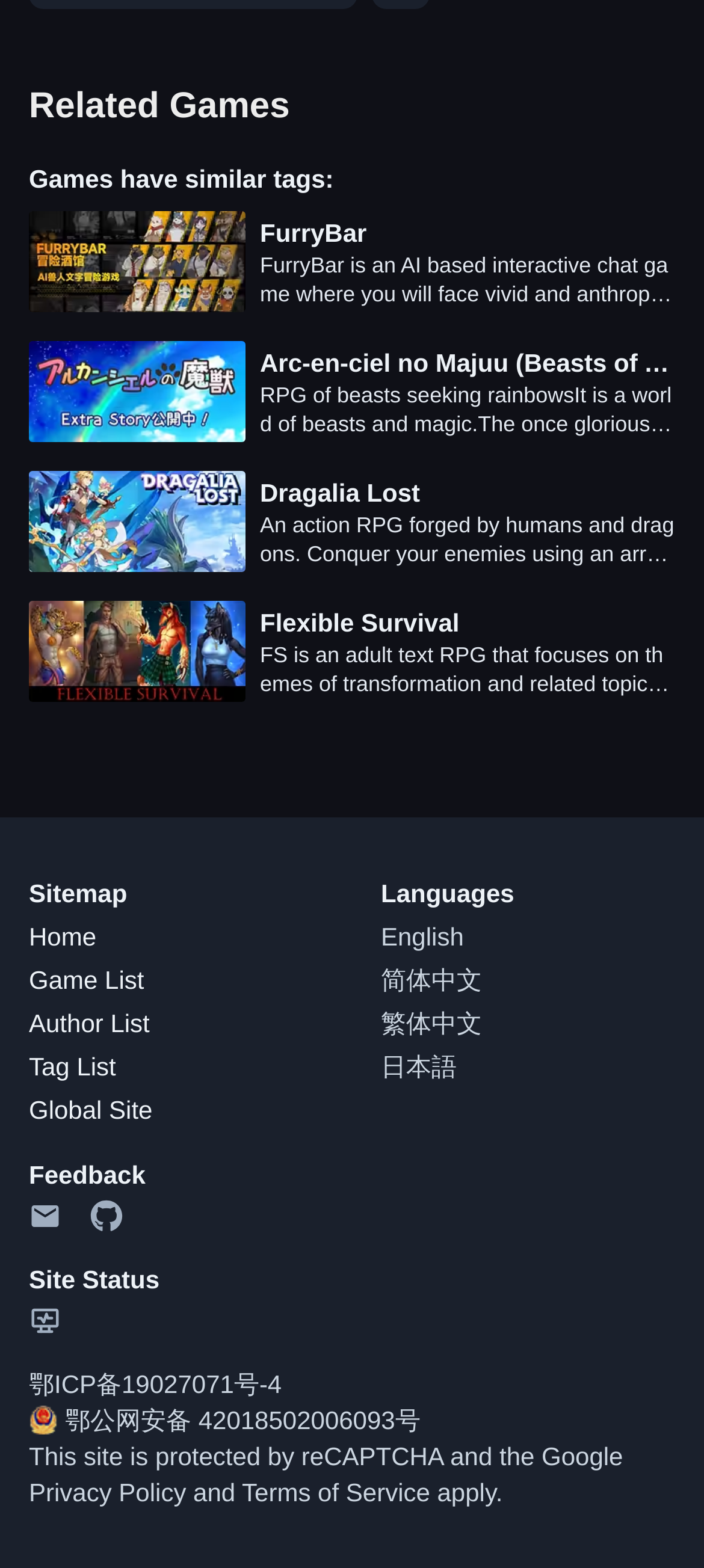What is the title of the section with similar games?
Use the screenshot to answer the question with a single word or phrase.

Related Games